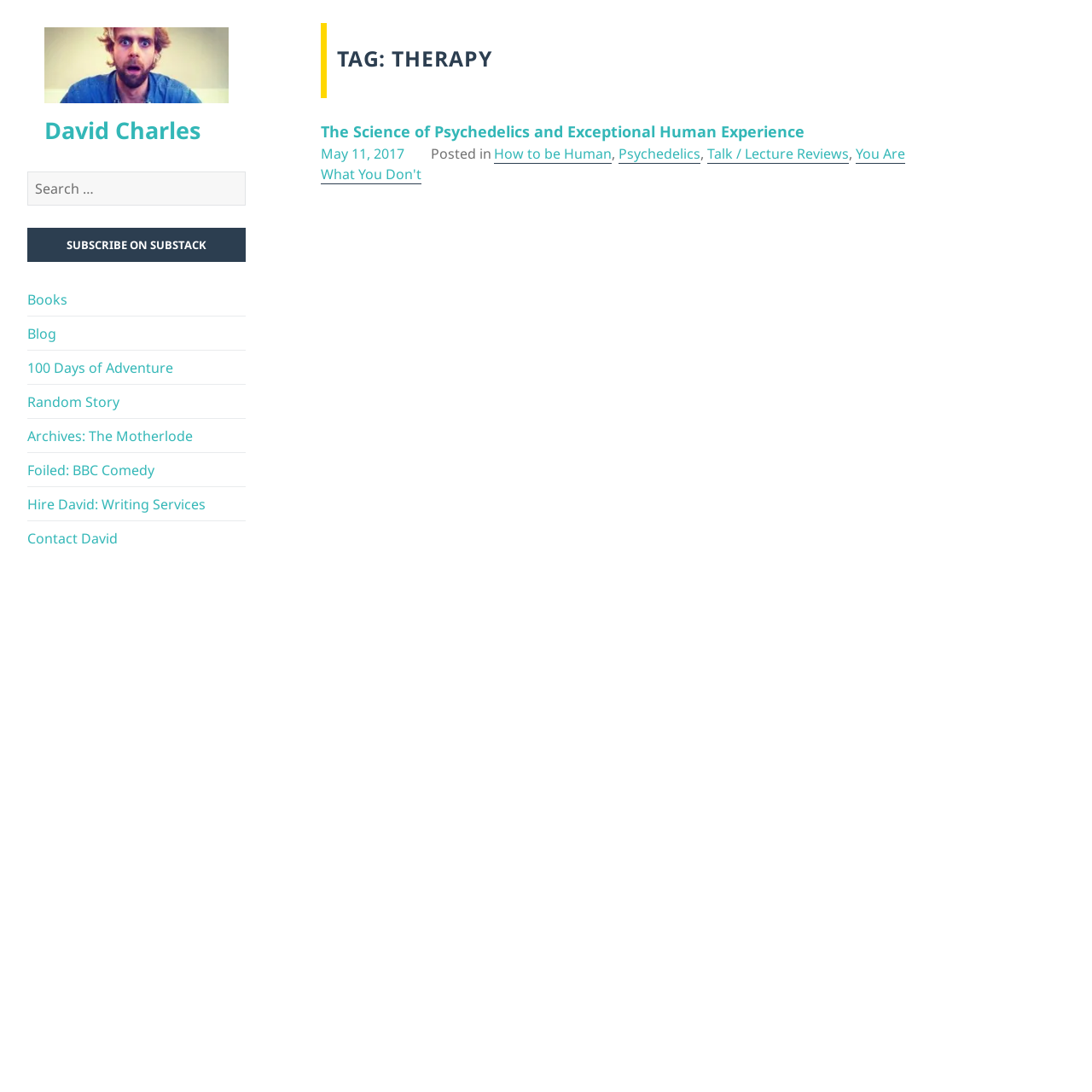Give a one-word or one-phrase response to the question:
What is the text on the subscribe button?

SUBSCRIBE ON SUBSTACK